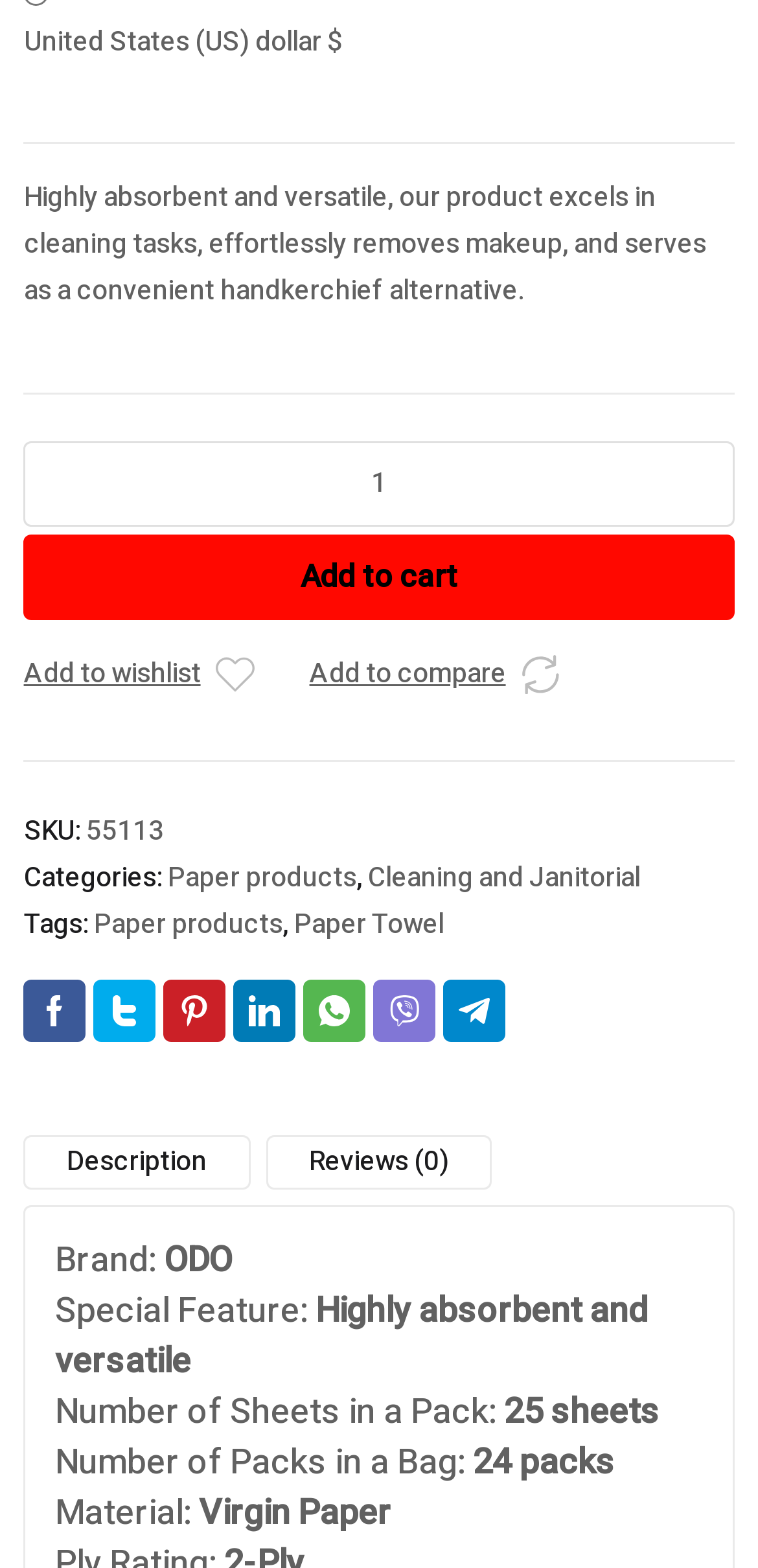How many packs are in a bag?
Carefully analyze the image and provide a detailed answer to the question.

I found the answer by looking at the section below the tabs, where it says 'Number of Packs in a Bag: 24 packs'. This clearly indicates that there are 24 packs in a bag.